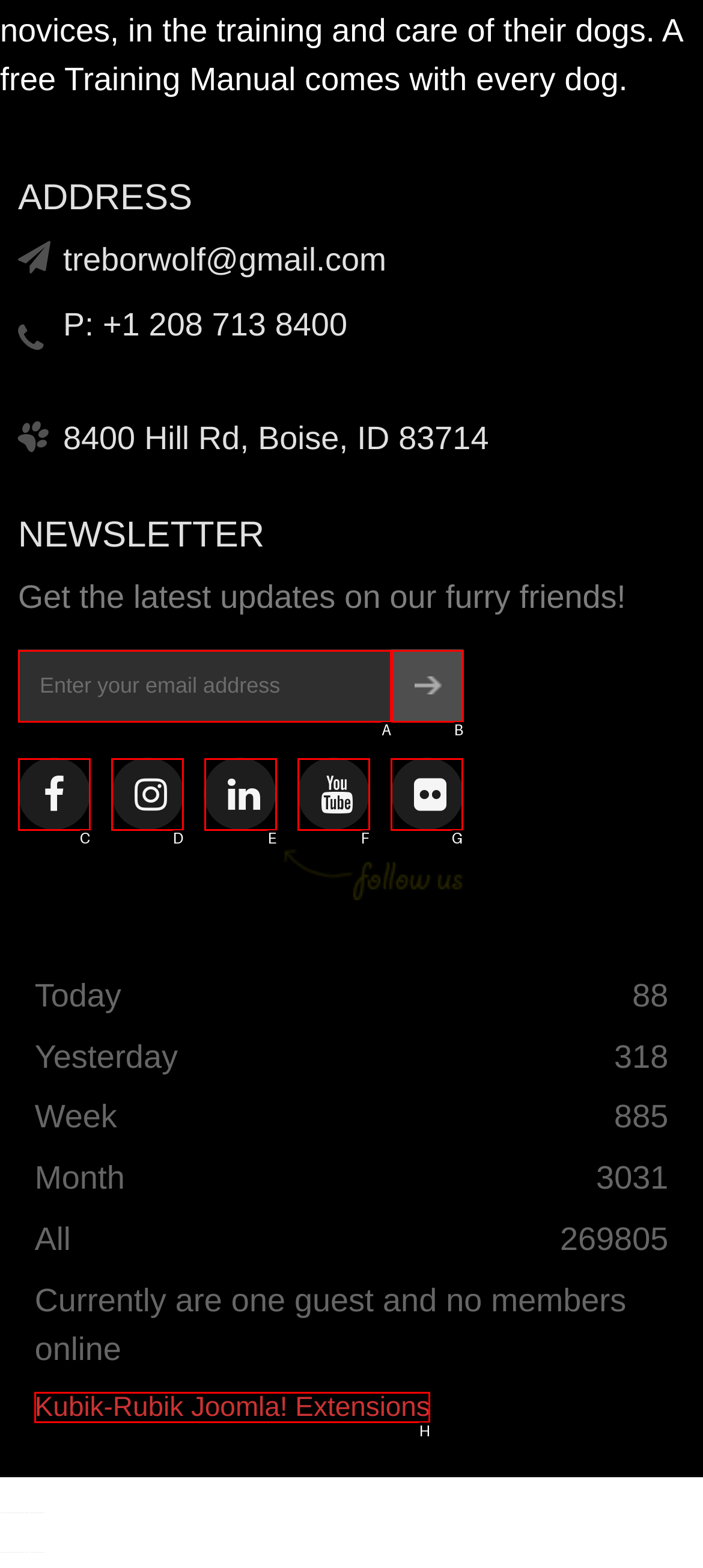Determine which option matches the description: Kubik-Rubik Joomla! Extensions. Answer using the letter of the option.

H